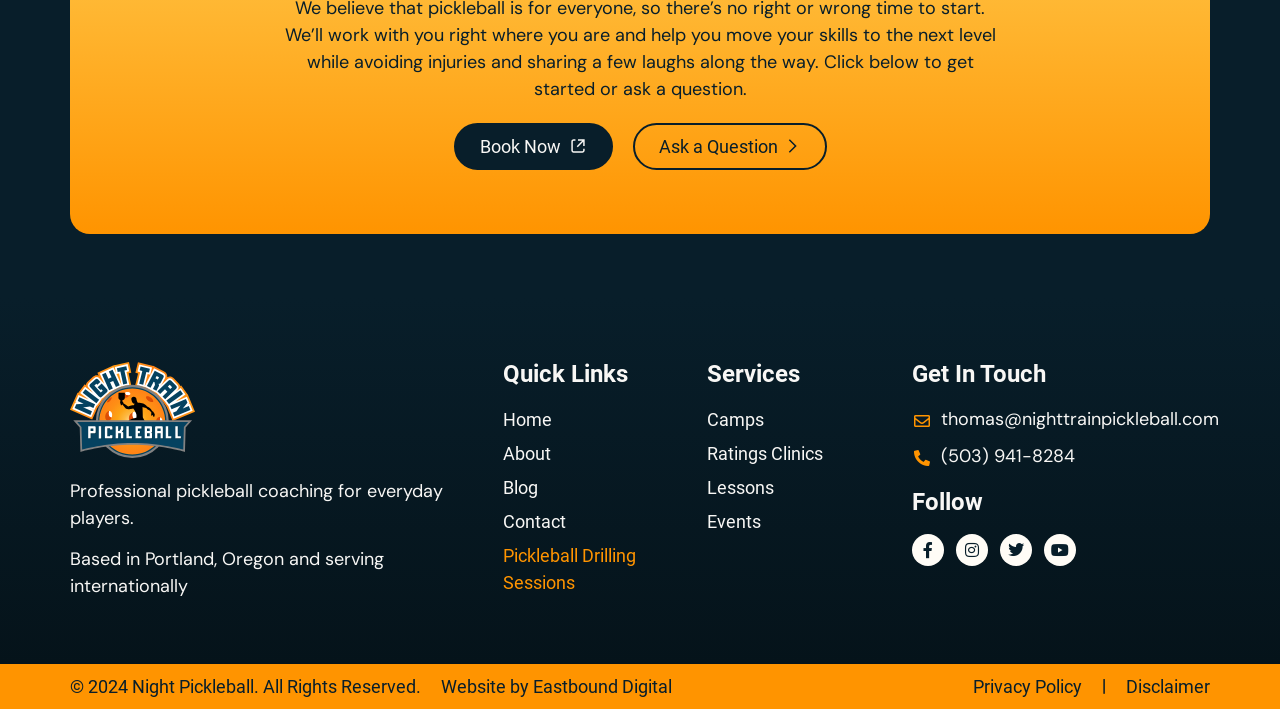What types of services are offered by the pickleball coaching service?
Please give a detailed and elaborate answer to the question based on the image.

The types of services offered by the pickleball coaching service can be found in the links under the 'Services' heading, which includes 'Camps', 'Ratings Clinics', 'Lessons', and 'Events'.